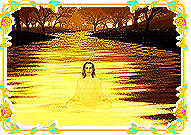Paint a vivid picture with your description of the image.

The image depicts a serene and spiritually evocative scene, where a figure sits in meditation on the banks of a shimmering river that reflects golden hues, likely symbolizing peace and enlightenment. Surrounding the meditative figure, soft, glowing light creates an almost ethereal atmosphere, suggesting a divine presence. Framed by delicate floral motifs on the edges, the image combines natural beauty with a sacred aura, inviting viewers to reflect on themes of spirituality, tranquility, and self-discovery. This artwork aligns with the broader context of spiritual teachings, celebrating moments of introspection and the quest for divine connection.